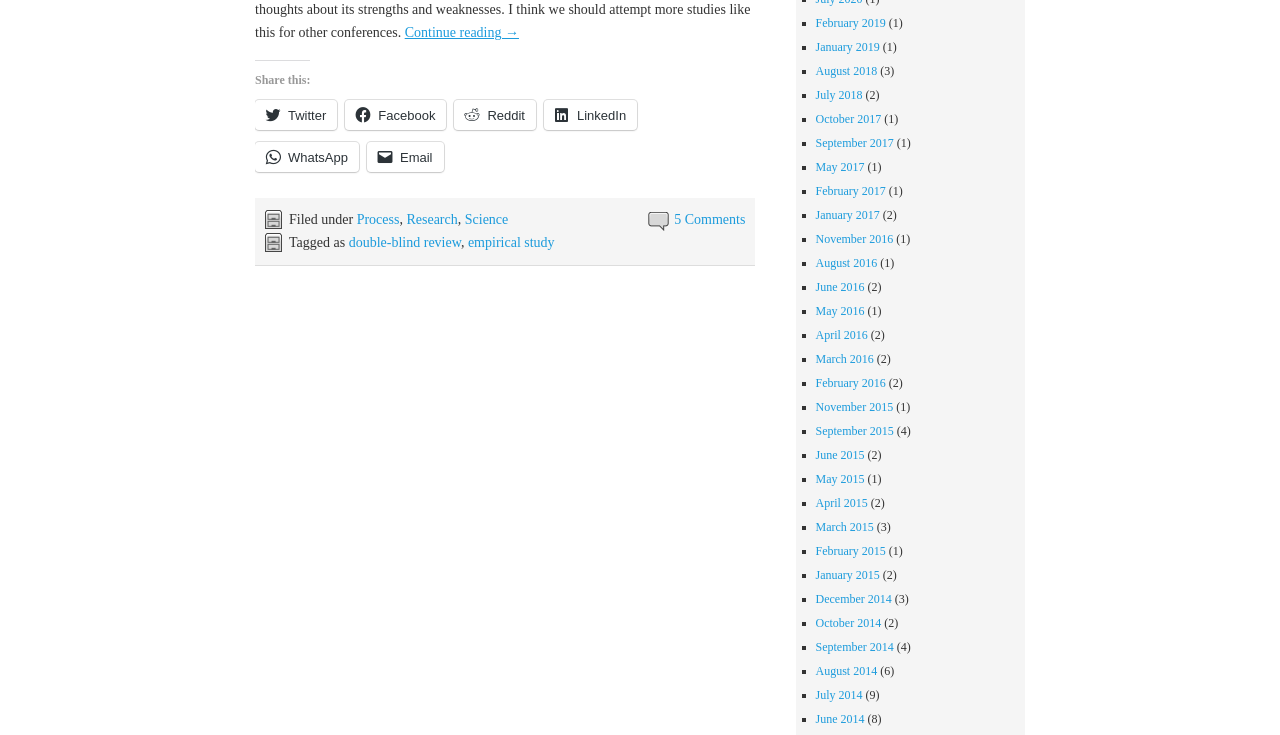What is the purpose of the links with social media icons?
Using the image as a reference, deliver a detailed and thorough answer to the question.

The links with social media icons, such as Twitter, Facebook, and LinkedIn, are provided to allow users to share the content of the webpage on their social media platforms.